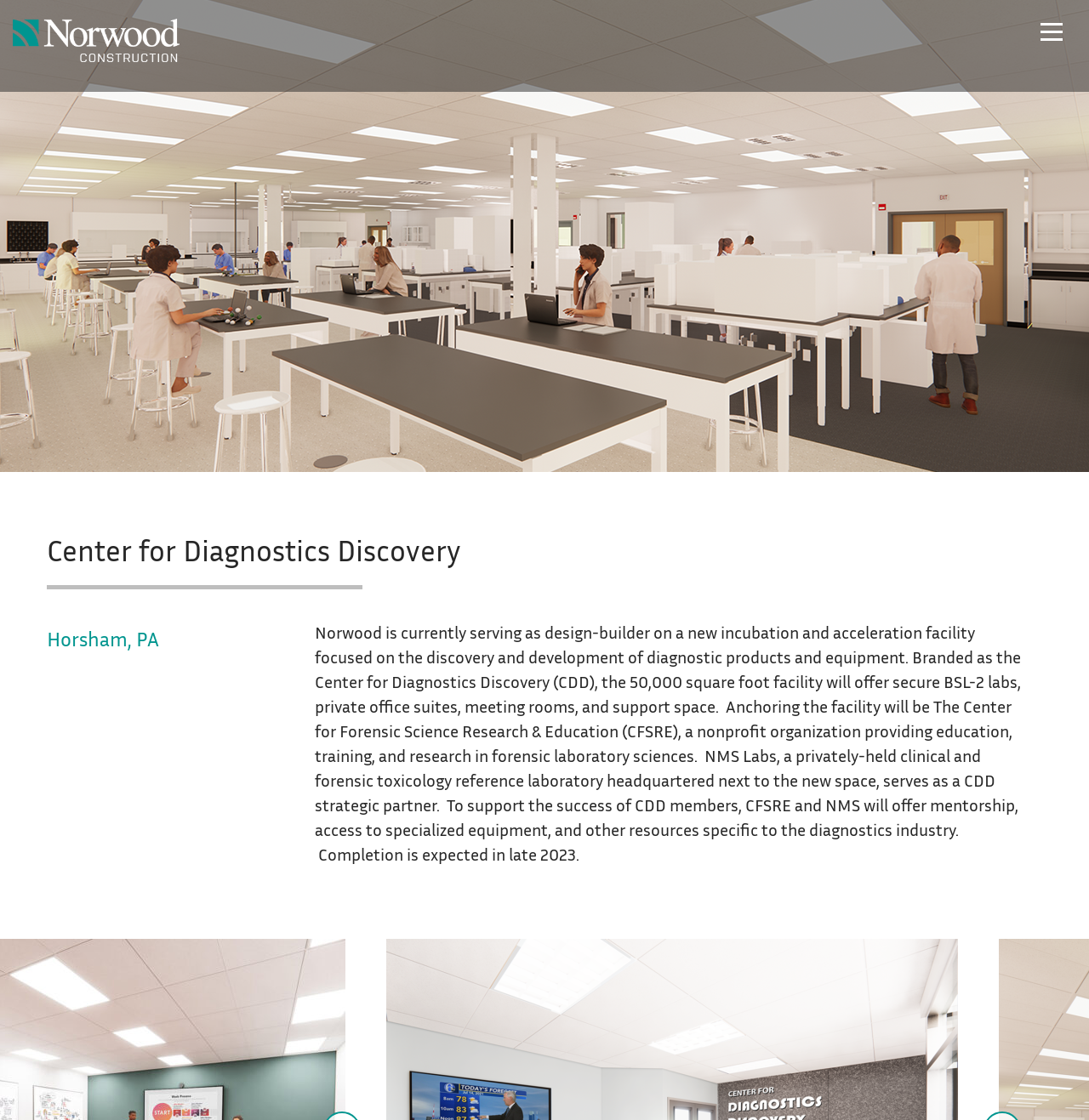Provide a thorough description of the webpage you see.

The webpage is about the Center for Diagnostics Discovery, a new incubation and acceleration facility focused on the discovery and development of diagnostic products and equipment. At the top left corner, there is a logo of "The Norwood Company" accompanied by another image with no description. 

On the top right side, there is a navigation menu with seven links: "Home", "Projects", "About Us", "Expertise", "Technology", "Careers", and "News", followed by "Contact Us". Each of the links "Projects", "About Us", and "Expertise" has a dropdown menu.

Below the navigation menu, there are two headings. The first heading, "Center for Diagnostics Discovery", is located at the top center of the page. The second heading, "Horsham, PA", is positioned below the first heading, slightly to the left.

The main content of the page is a paragraph of text that describes the Center for Diagnostics Discovery, a 50,000 square foot facility that will offer secure labs, office suites, meeting rooms, and support space. The text also mentions the Center for Forensic Science Research & Education, a nonprofit organization, and NMS Labs, a privately-held laboratory, as strategic partners. The completion of the facility is expected in late 2023.